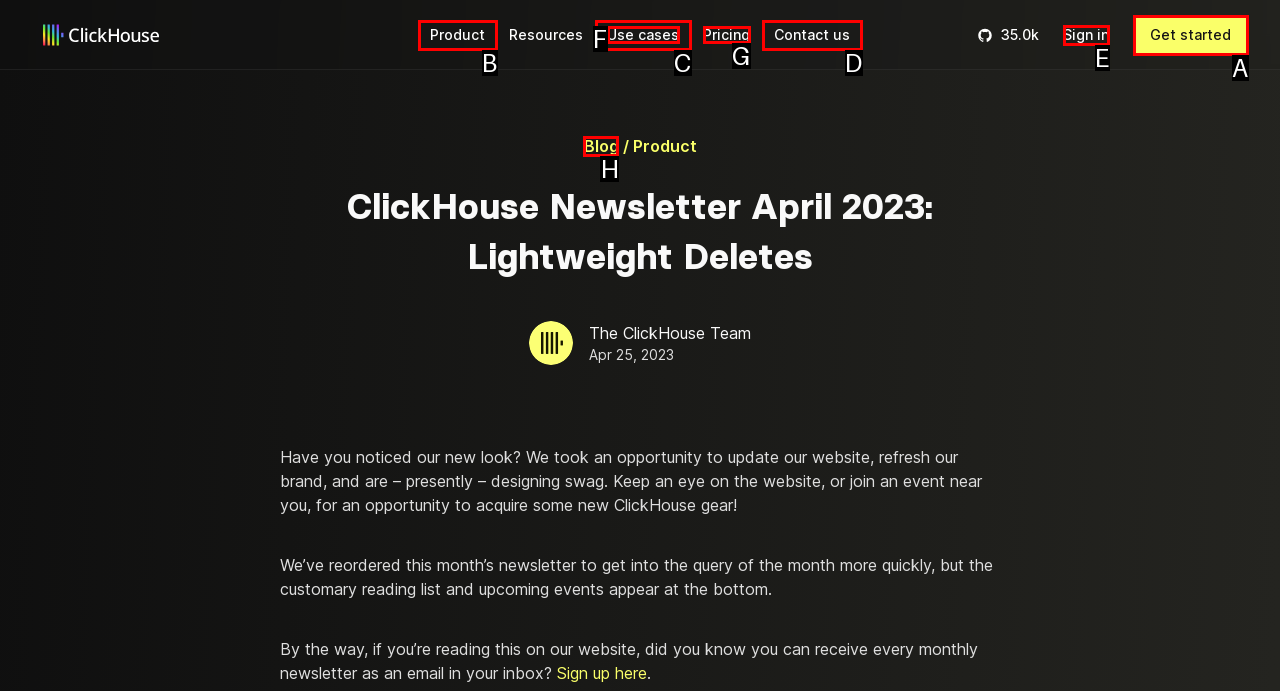Please determine which option aligns with the description: Pricing. Respond with the option’s letter directly from the available choices.

G